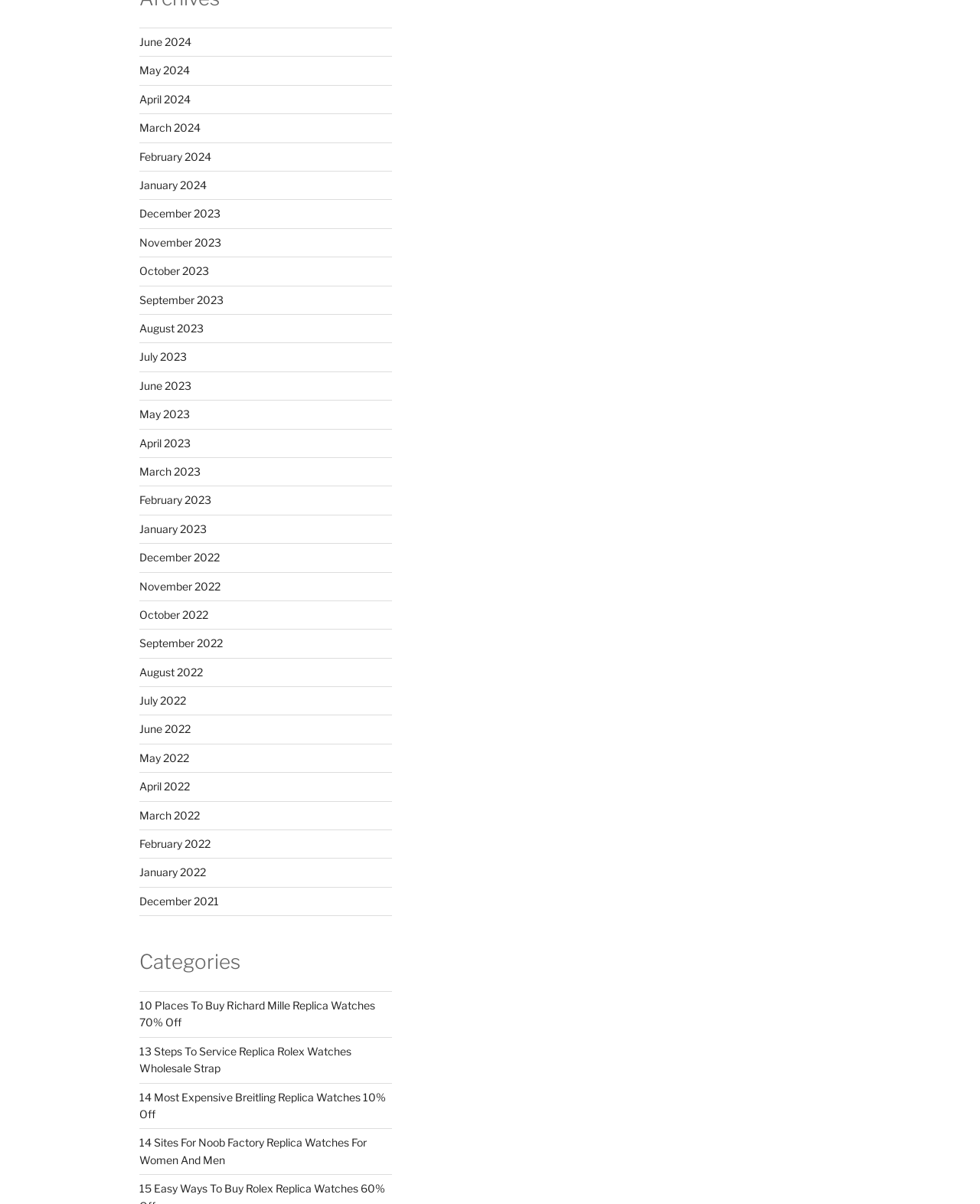Using the element description: "February 2023", determine the bounding box coordinates for the specified UI element. The coordinates should be four float numbers between 0 and 1, [left, top, right, bottom].

[0.142, 0.41, 0.216, 0.421]